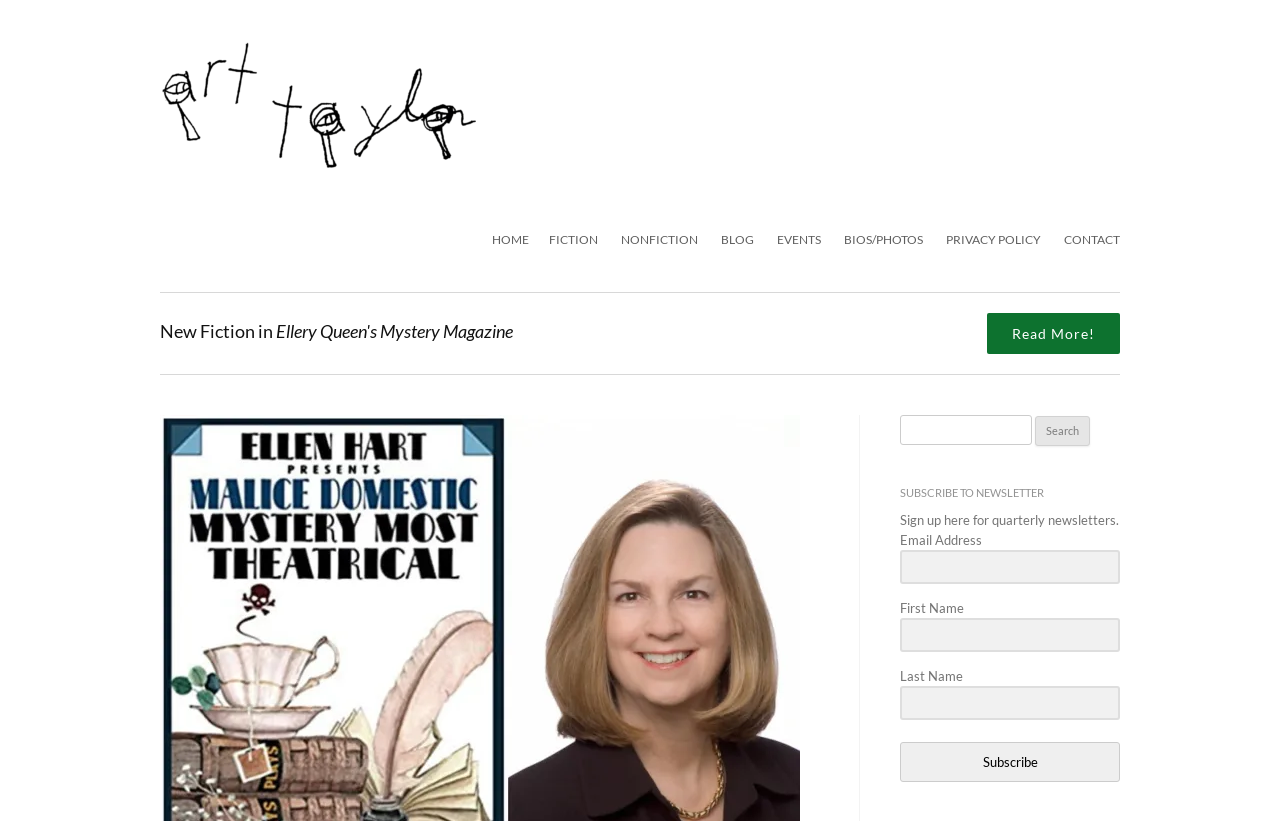Find the bounding box coordinates of the clickable area that will achieve the following instruction: "Click the HOME link".

[0.384, 0.266, 0.413, 0.319]